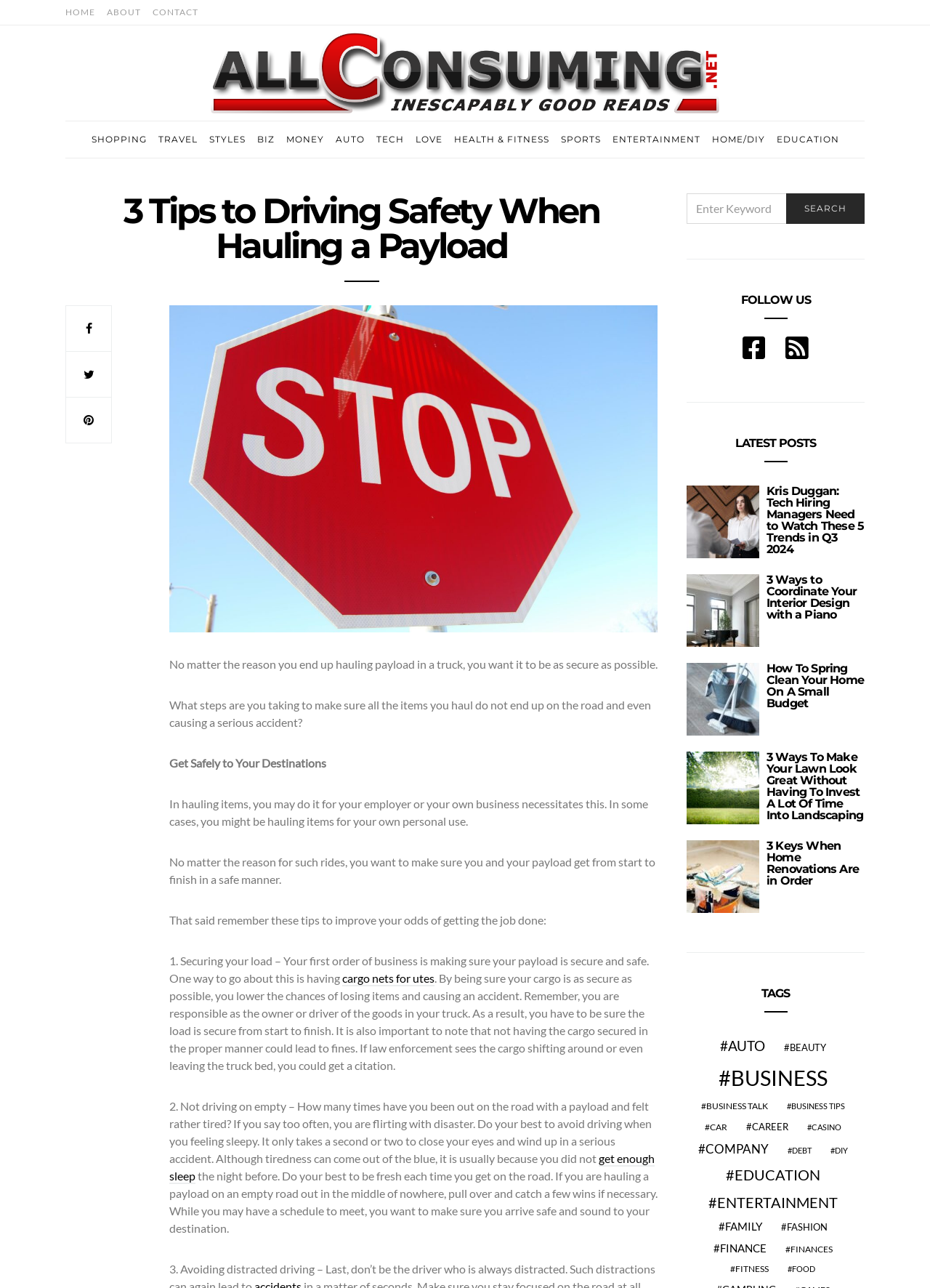Using the information from the screenshot, answer the following question thoroughly:
What is the purpose of the search box?

The search box is located at the top right corner of the webpage, and it allows users to enter keywords to search for specific content within the webpage.